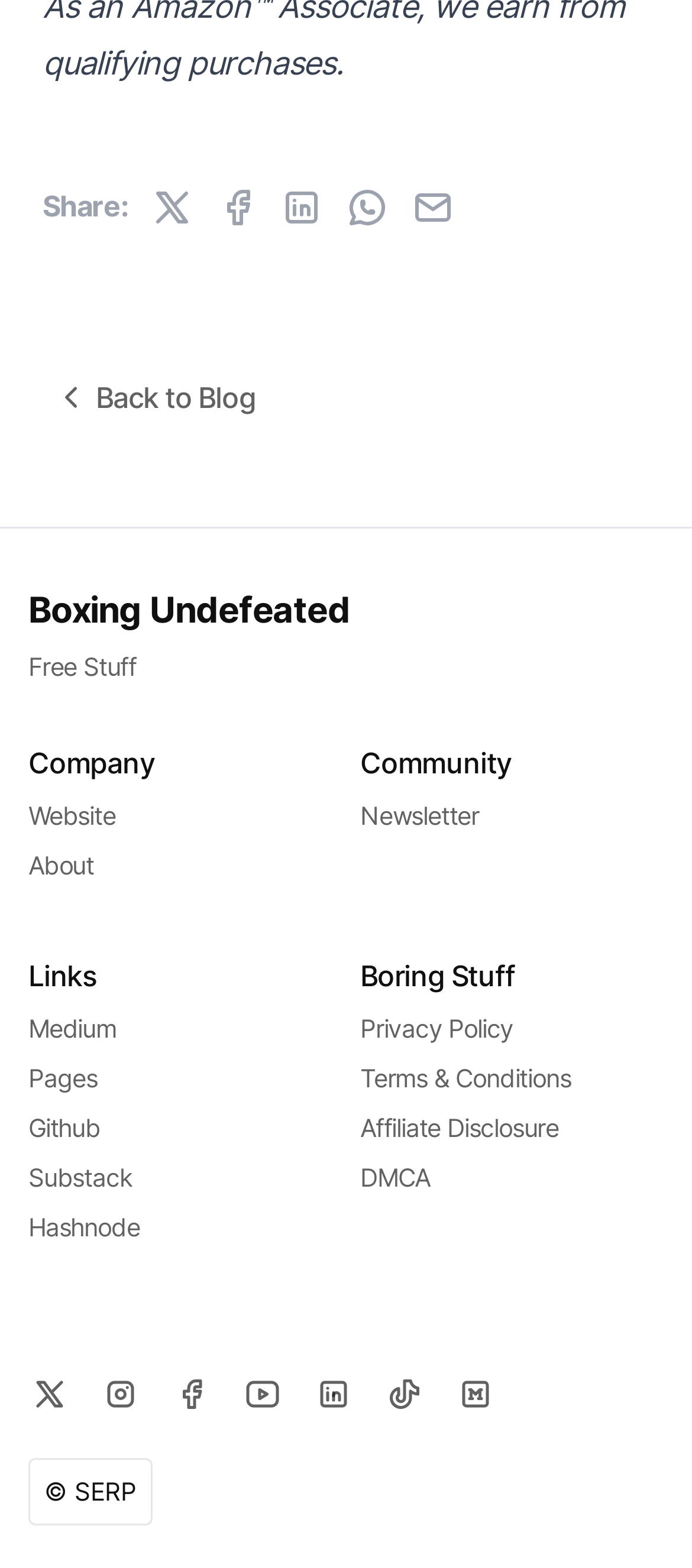Locate the bounding box coordinates of the clickable region to complete the following instruction: "Go back to blog."

[0.062, 0.225, 0.401, 0.281]